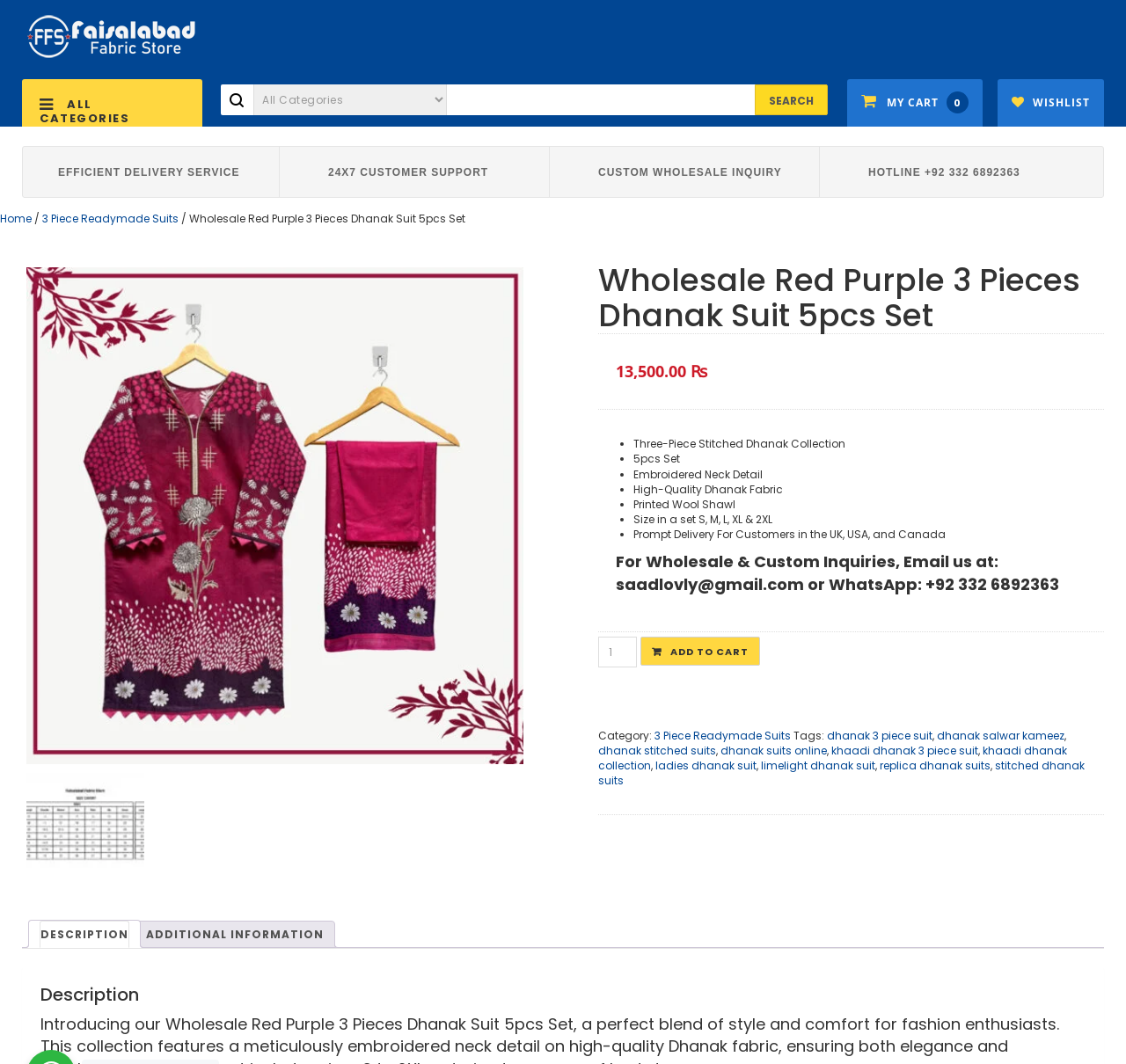What is the contact email for wholesale and custom inquiries?
Answer the question in as much detail as possible.

The contact email for wholesale and custom inquiries can be found in the product description section, where it is listed as 'For Wholesale & Custom Inquiries, Email us at: saadlovly@gmail.com or WhatsApp: +92 332 6892363'.